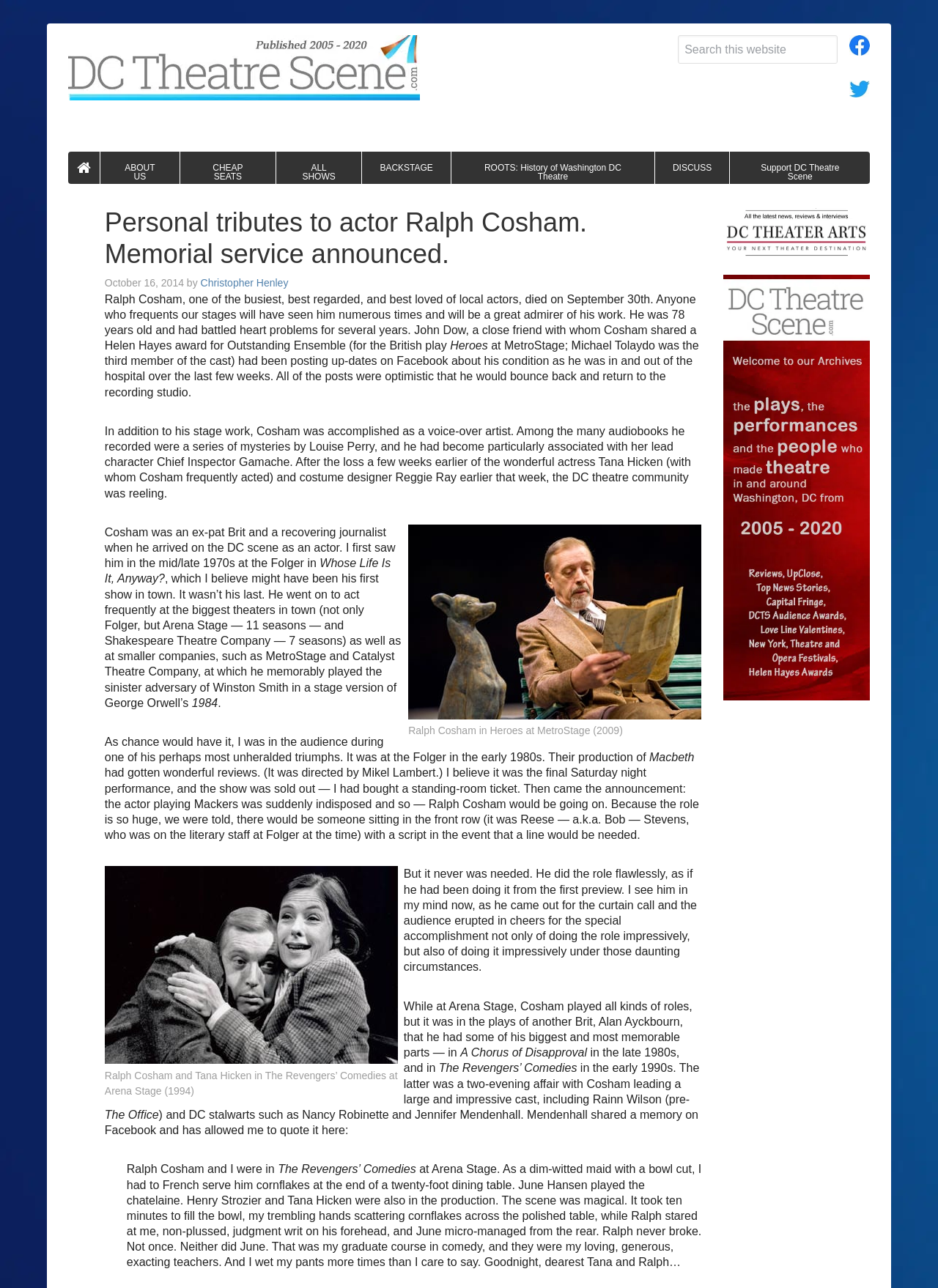Can you show the bounding box coordinates of the region to click on to complete the task described in the instruction: "Search this website"?

[0.723, 0.027, 0.893, 0.05]